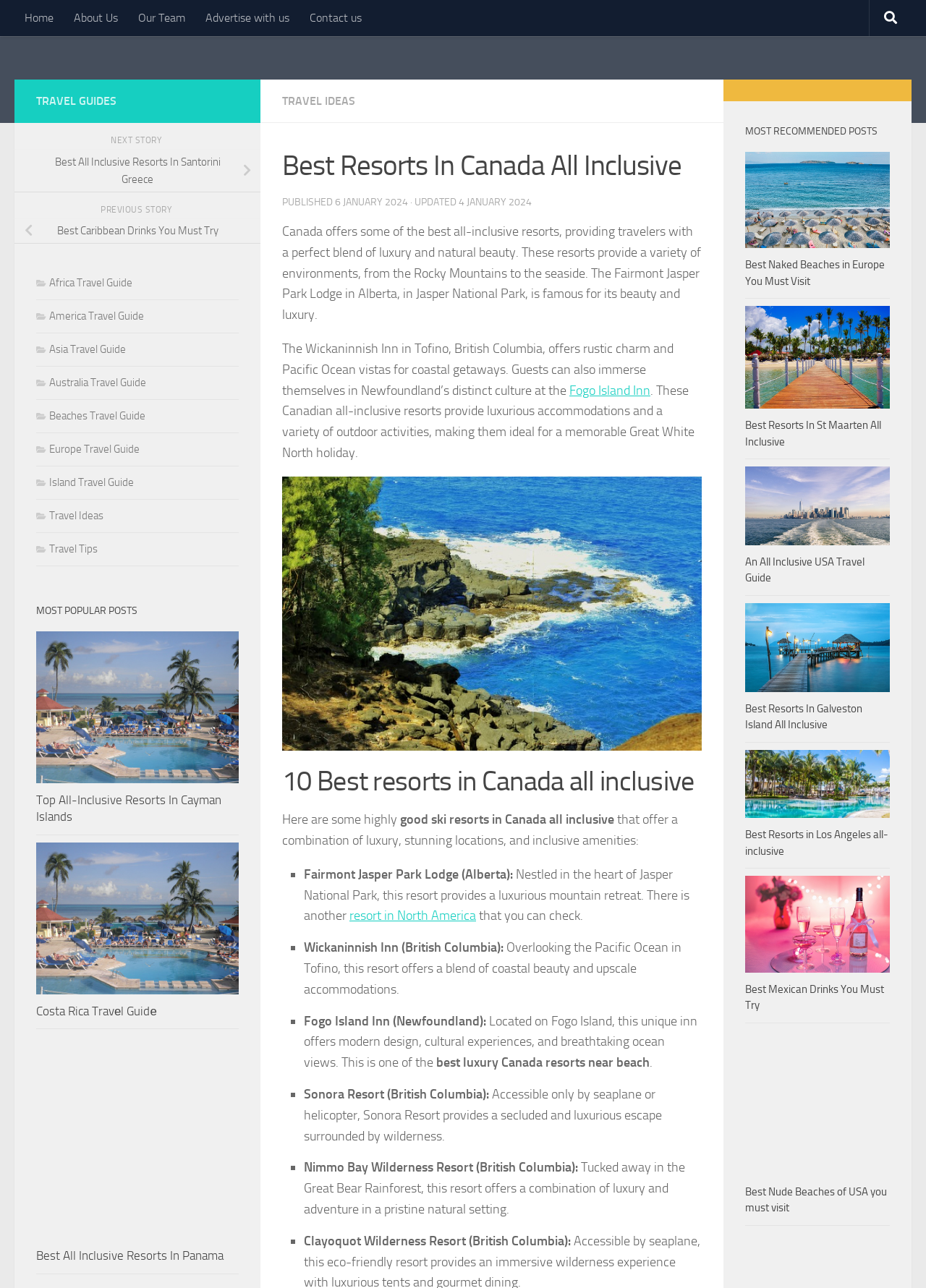Identify the bounding box coordinates of the section that should be clicked to achieve the task described: "View the 'TRAVEL IDEAS' section".

[0.305, 0.073, 0.384, 0.084]